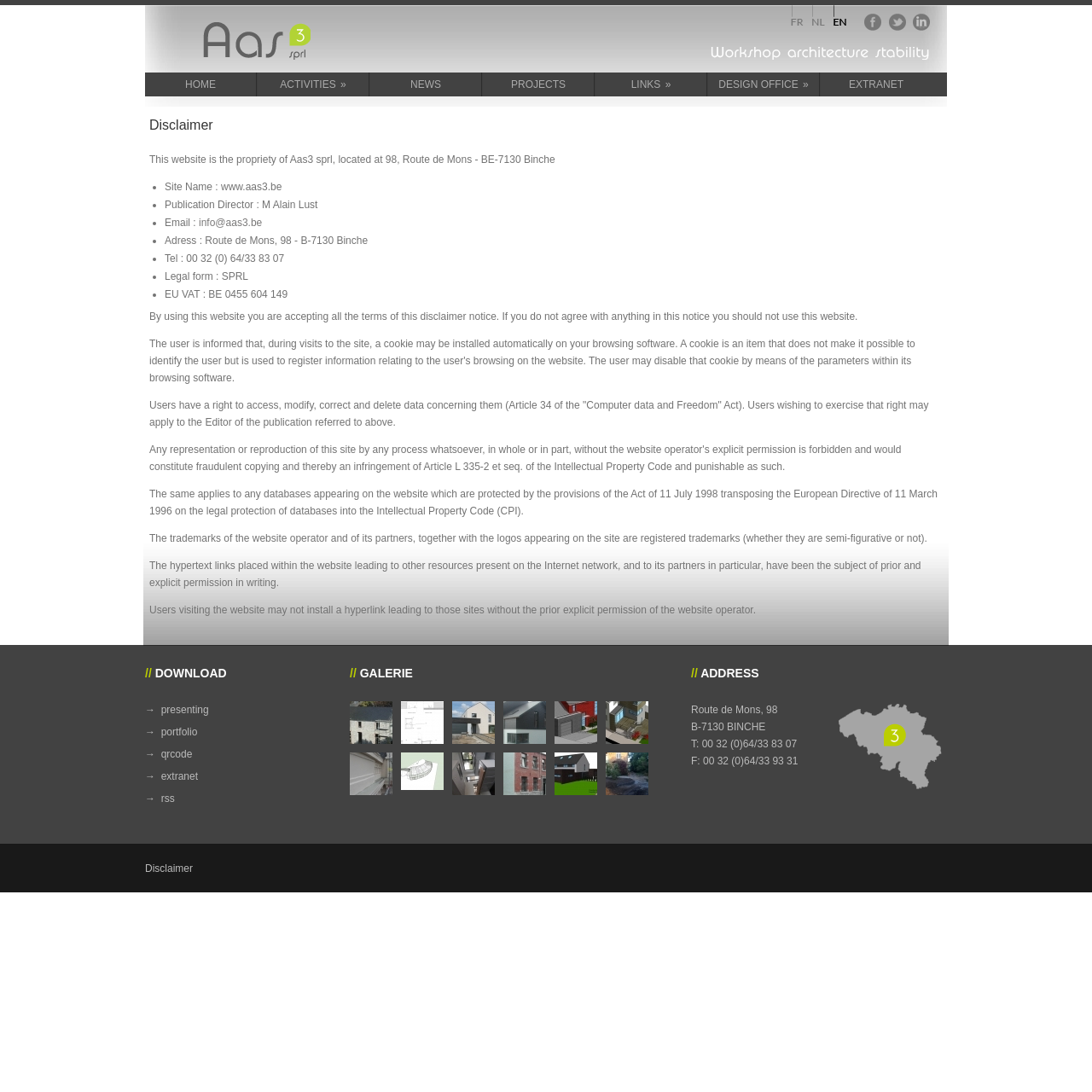Could you please study the image and provide a detailed answer to the question:
What is the address of the website's proprietor?

The address of the website's proprietor can be found in the disclaimer section, where the proprietor's information is provided. The address is written in a smaller font size, but it is still easily readable. It is also mentioned in the address section at the bottom of the webpage.